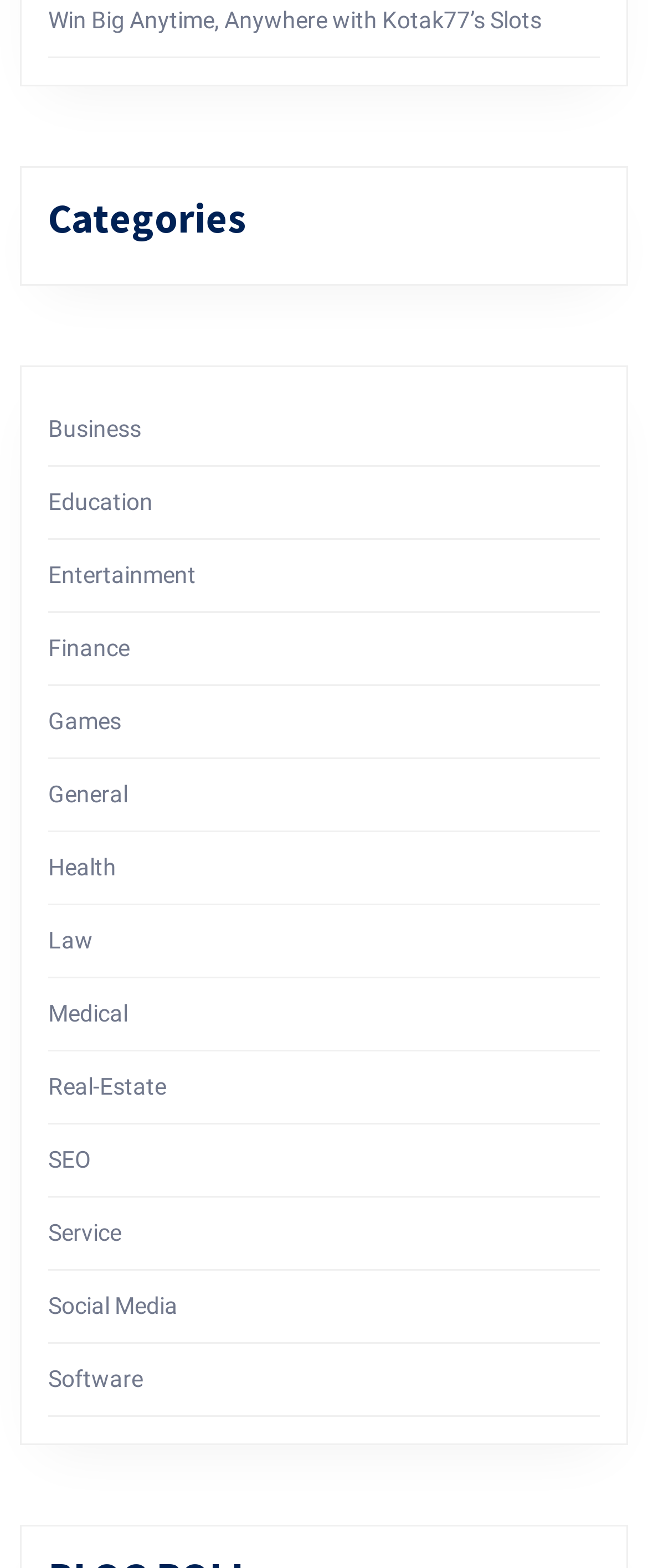Determine the bounding box coordinates for the area you should click to complete the following instruction: "Click on the 'Business' category".

[0.074, 0.265, 0.218, 0.282]